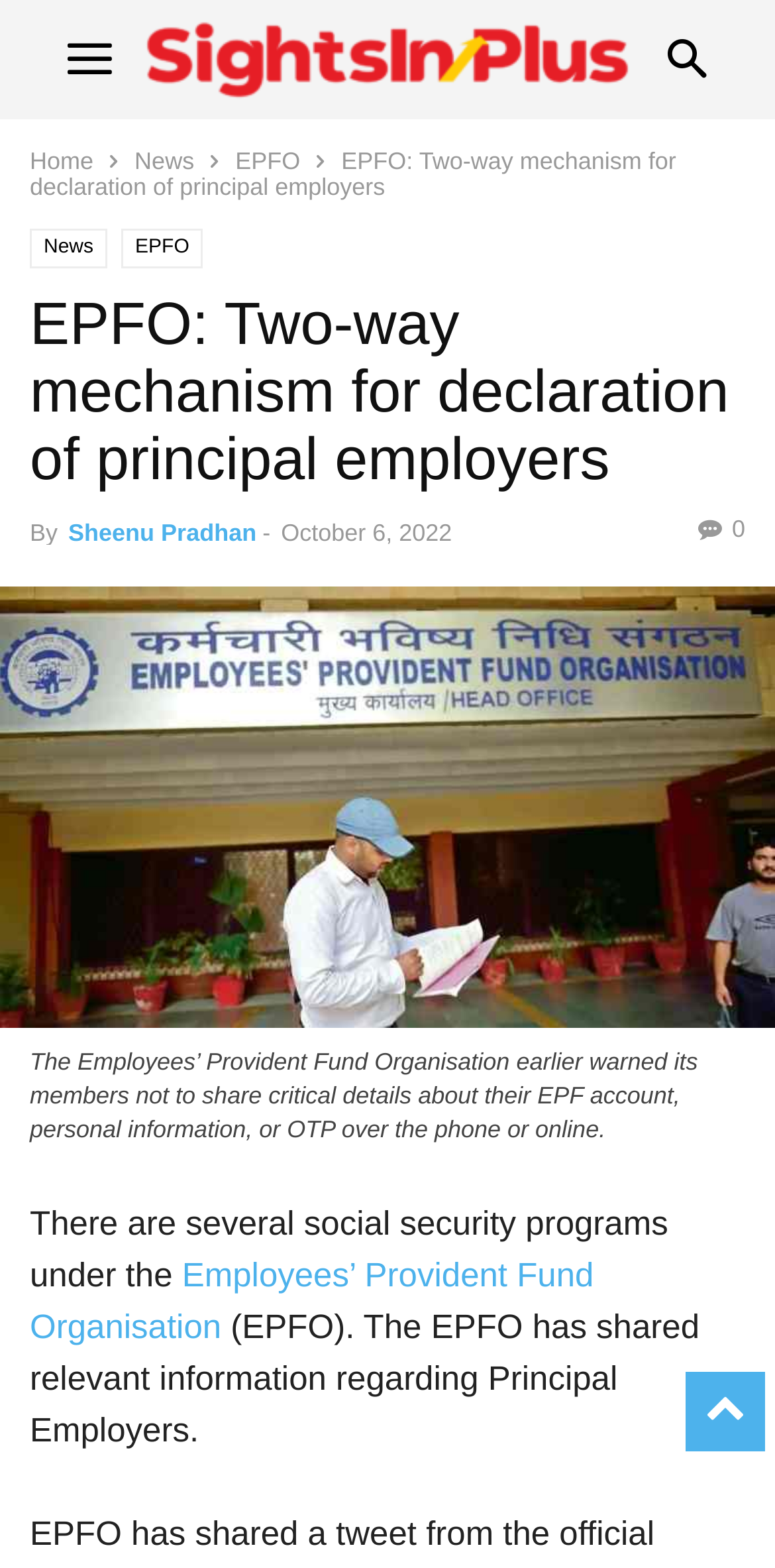Locate the bounding box coordinates of the segment that needs to be clicked to meet this instruction: "visit EPFO page".

[0.304, 0.094, 0.387, 0.112]